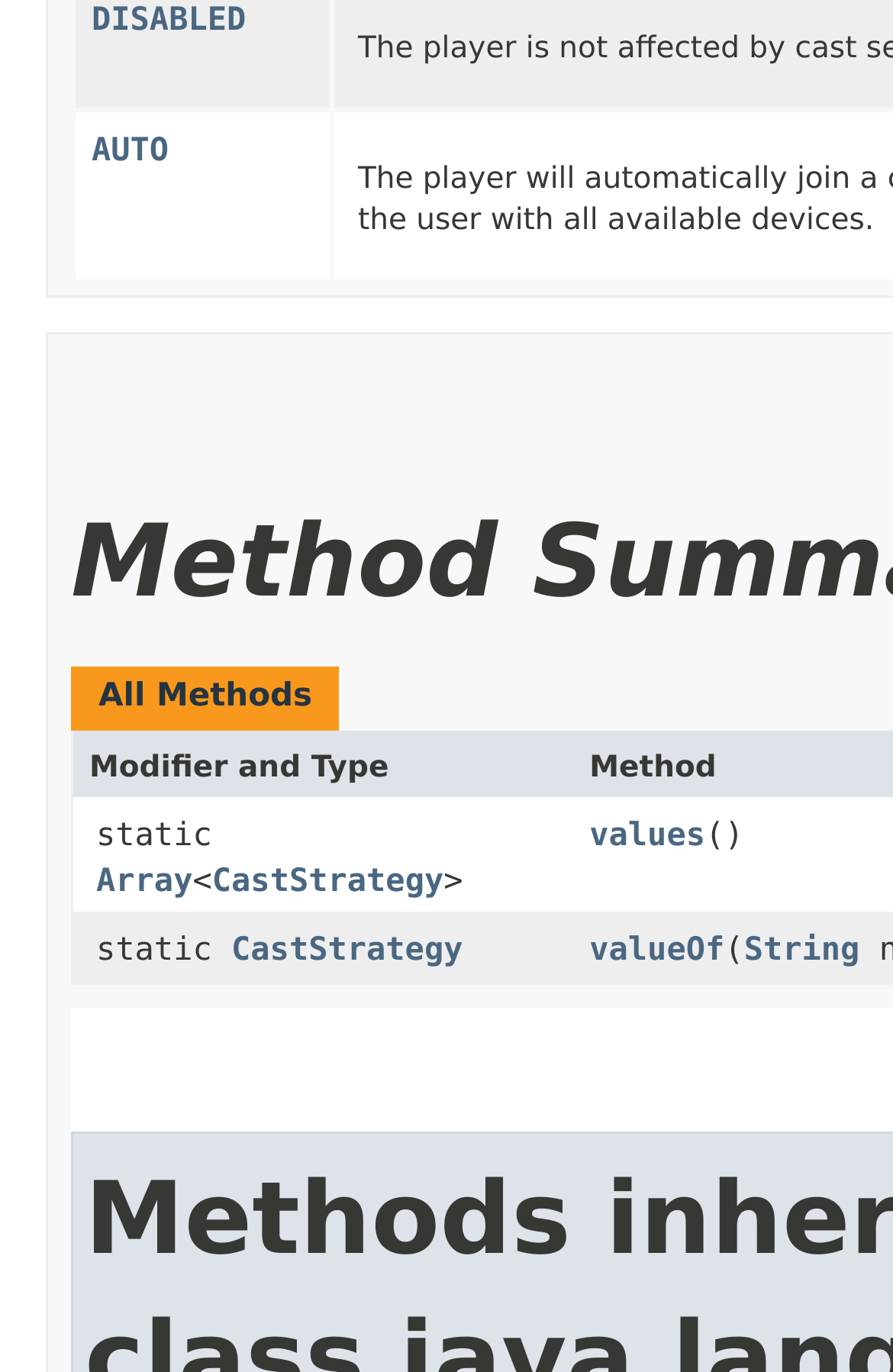Bounding box coordinates are given in the format (top-left x, top-left y, bottom-right x, bottom-right y). All values should be floating point numbers between 0 and 1. Provide the bounding box coordinate for the UI element described as: valueOf

[0.66, 0.68, 0.811, 0.707]